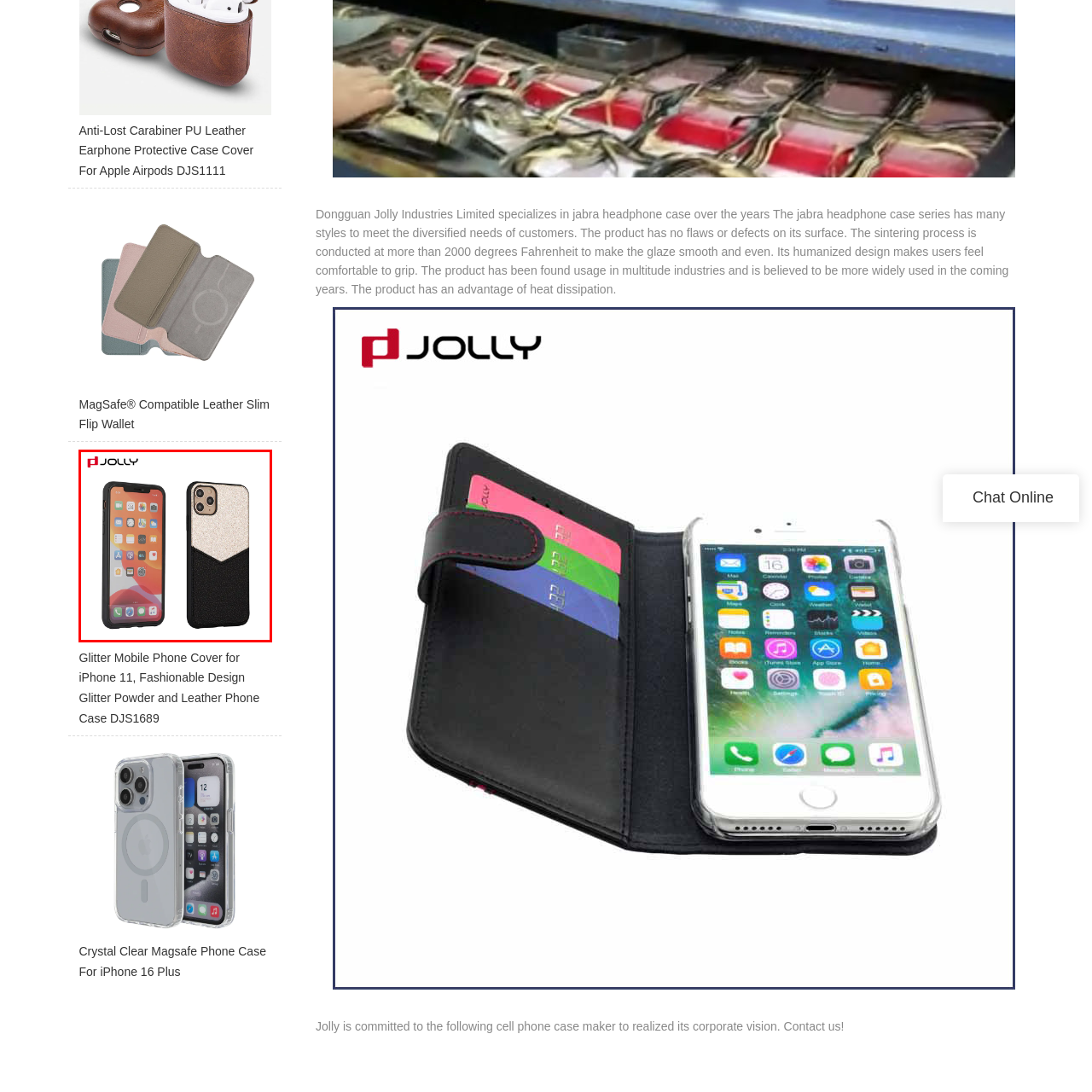Concentrate on the section within the teal border, What is the material of the upper section? 
Provide a single word or phrase as your answer.

Glitter powder